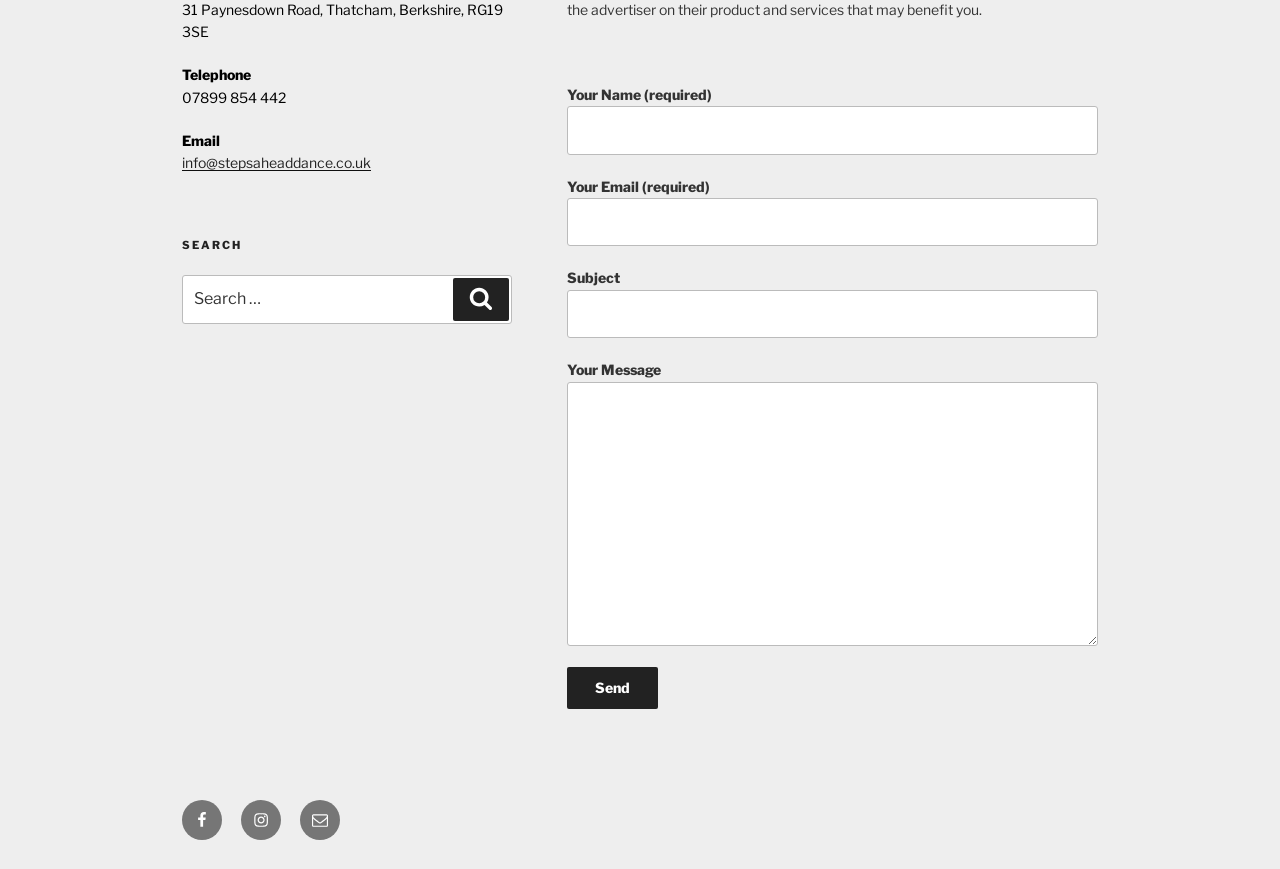What is the phone number to contact Steps Ahead Dance? Analyze the screenshot and reply with just one word or a short phrase.

07899 854 442